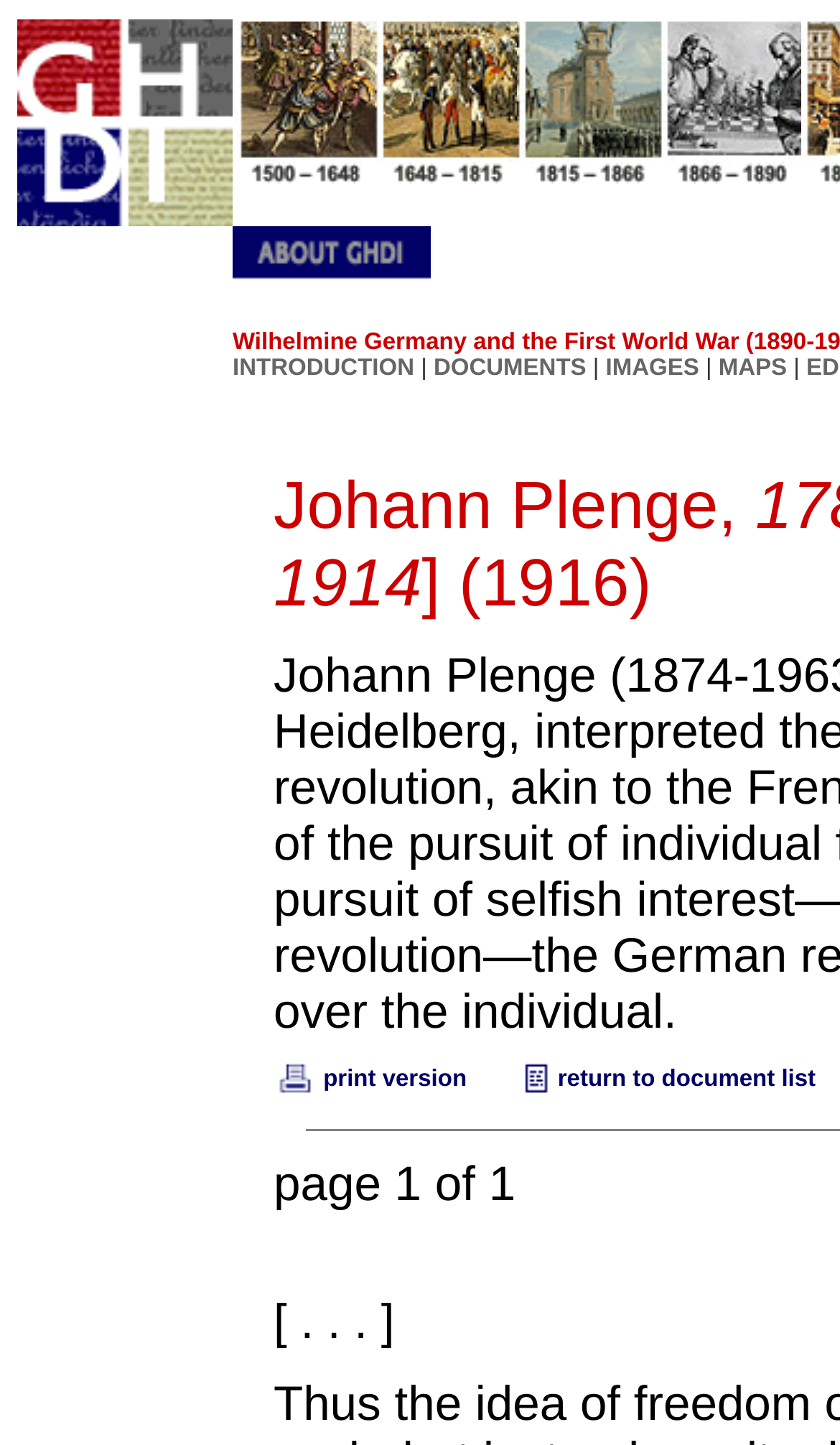Give a short answer to this question using one word or a phrase:
What is the text of the second link in the top navigation bar?

DOCUMENTS